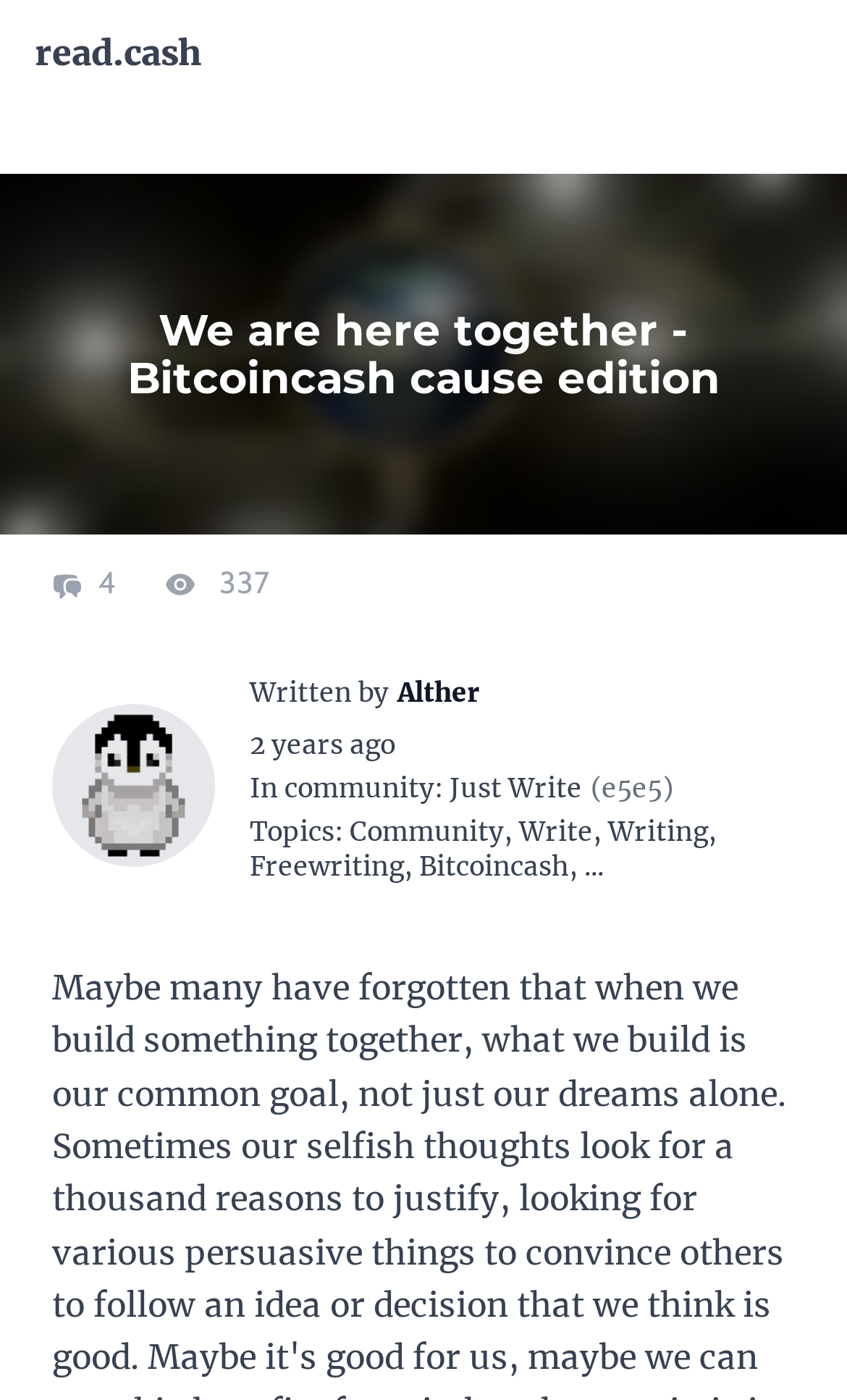Respond with a single word or phrase to the following question:
What is the name of the author of this article?

Alther